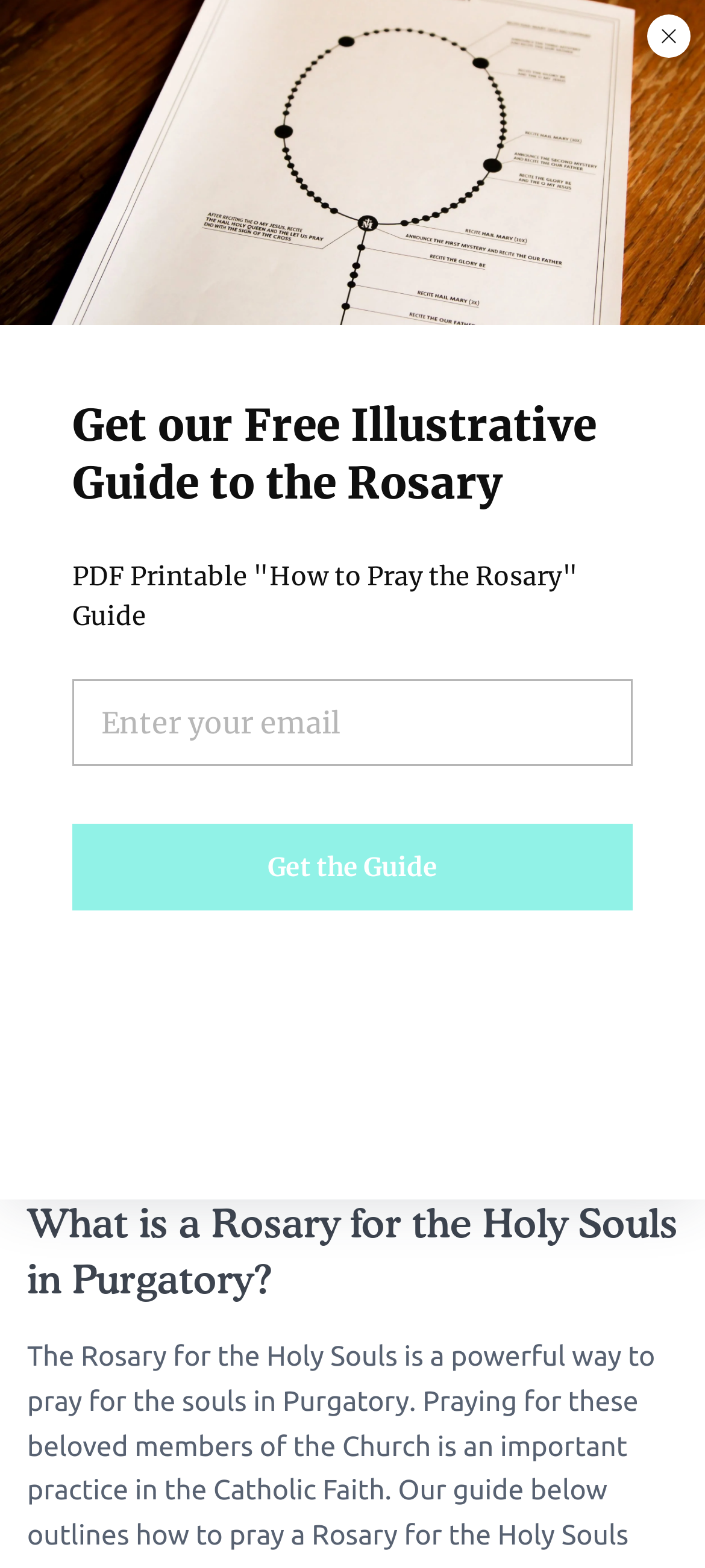What type of products are sold on this website?
Please answer the question with a single word or phrase, referencing the image.

Apparel Designs